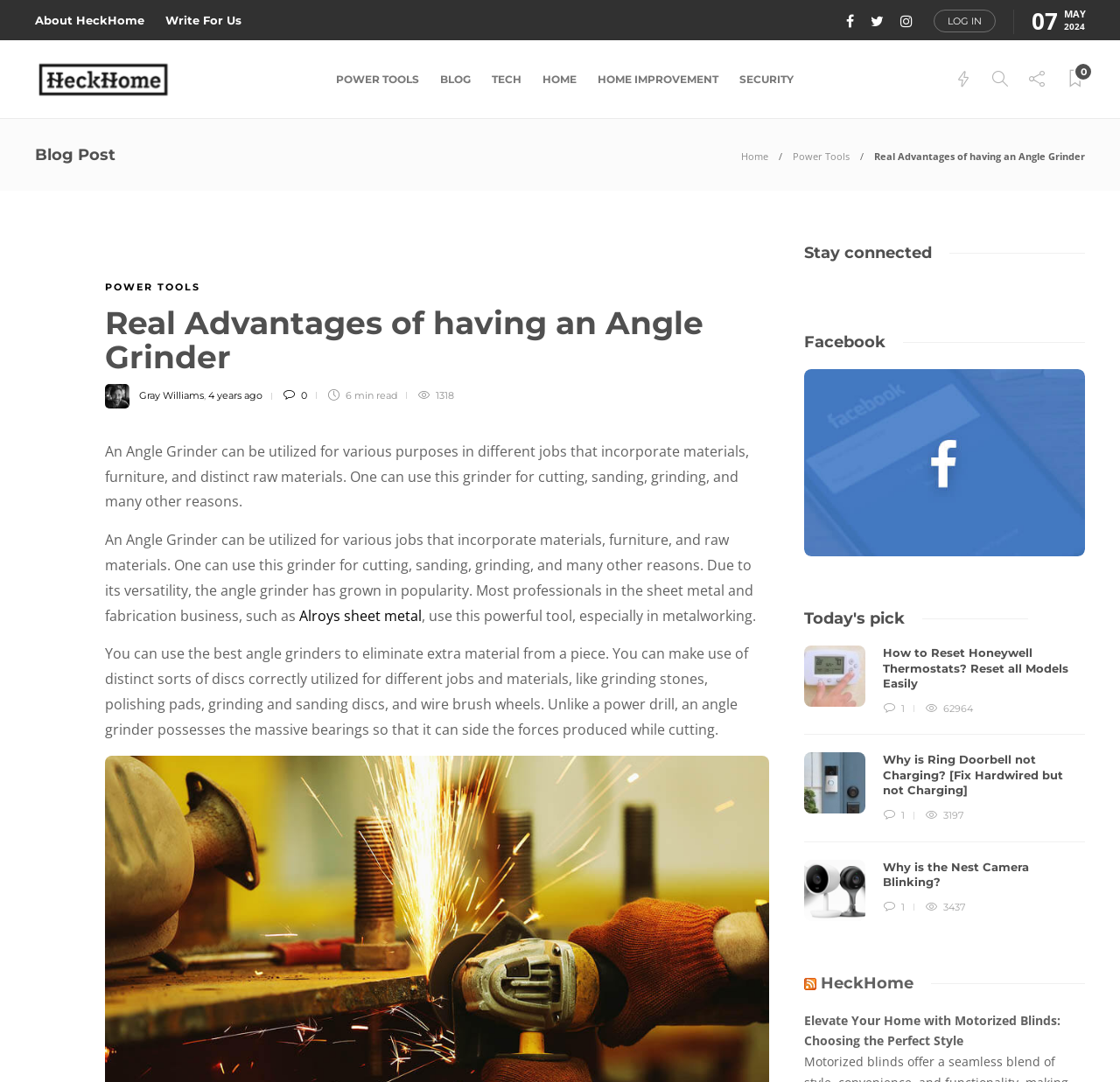Locate and generate the text content of the webpage's heading.

Real Advantages of having an Angle Grinder 